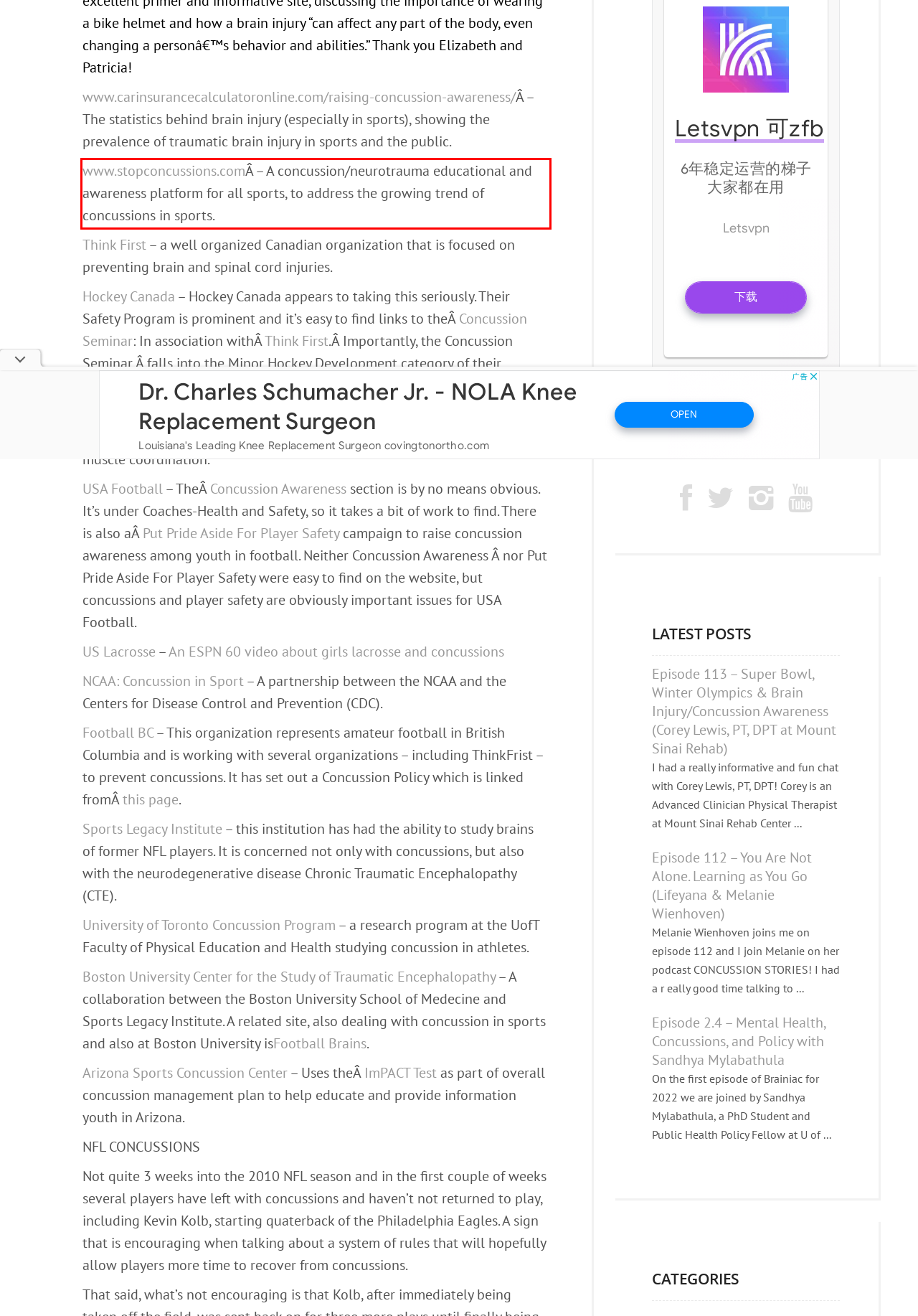View the screenshot of the webpage and identify the UI element surrounded by a red bounding box. Extract the text contained within this red bounding box.

www.stopconcussions.comÂ – A concussion/neurotrauma educational and awareness platform for all sports, to address the growing trend of concussions in sports.